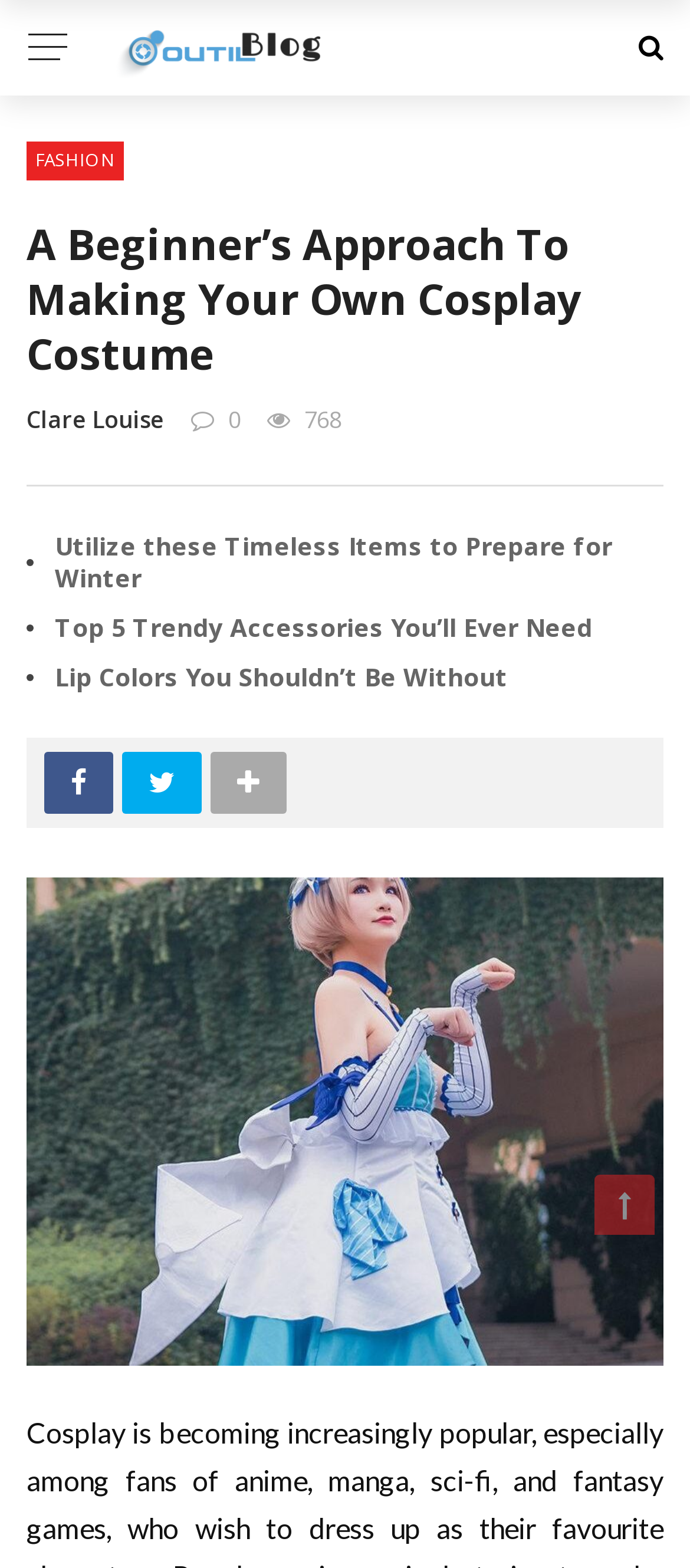What is the author of the article?
Please answer the question with as much detail and depth as you can.

The author of the article is Clare Louise, which is indicated by a link at the top of the webpage.